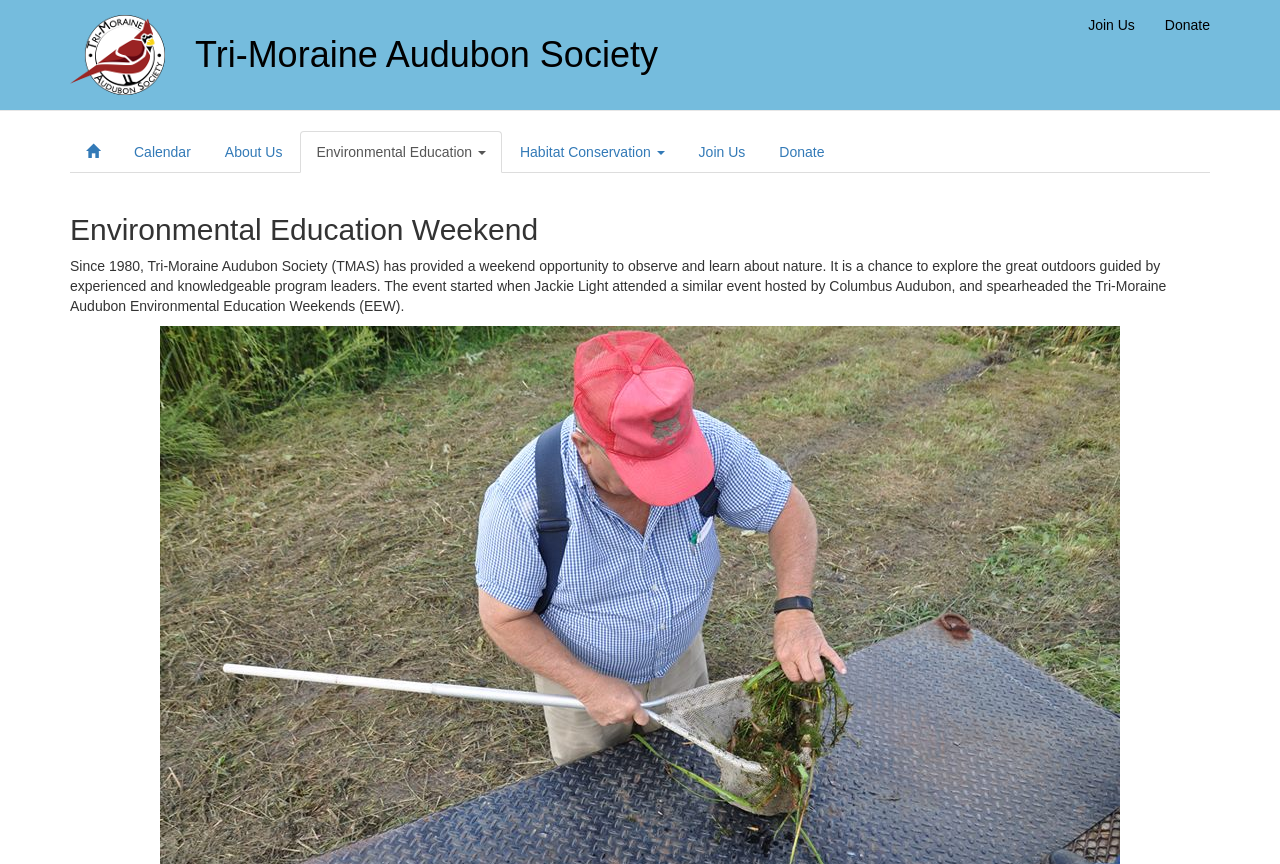Please provide the bounding box coordinates for the element that needs to be clicked to perform the instruction: "Learn about Habitat Conservation". The coordinates must consist of four float numbers between 0 and 1, formatted as [left, top, right, bottom].

[0.394, 0.152, 0.532, 0.2]